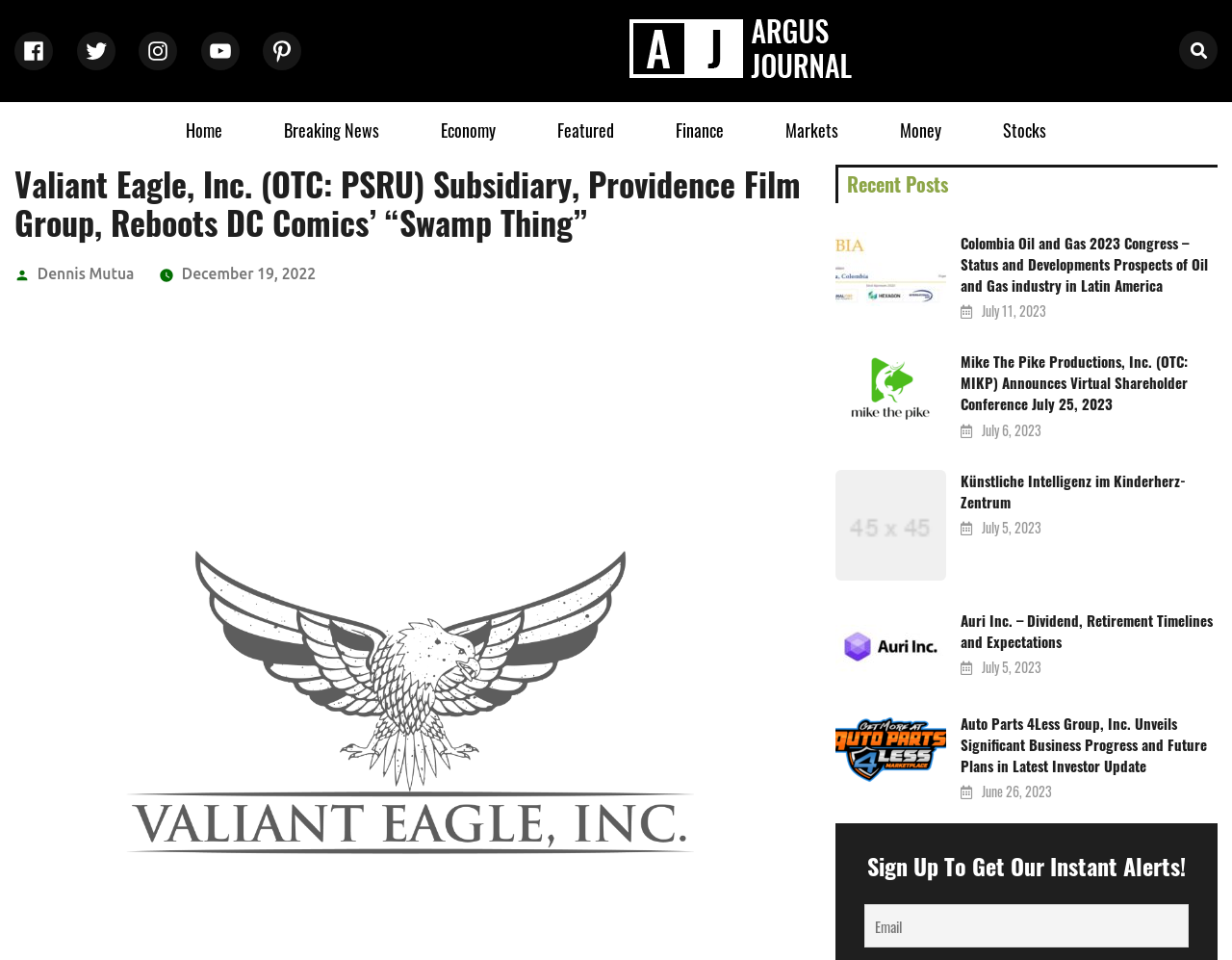Find the bounding box coordinates for the HTML element described in this sentence: "Stocks". Provide the coordinates as four float numbers between 0 and 1, in the format [left, top, right, bottom].

[0.814, 0.124, 0.849, 0.146]